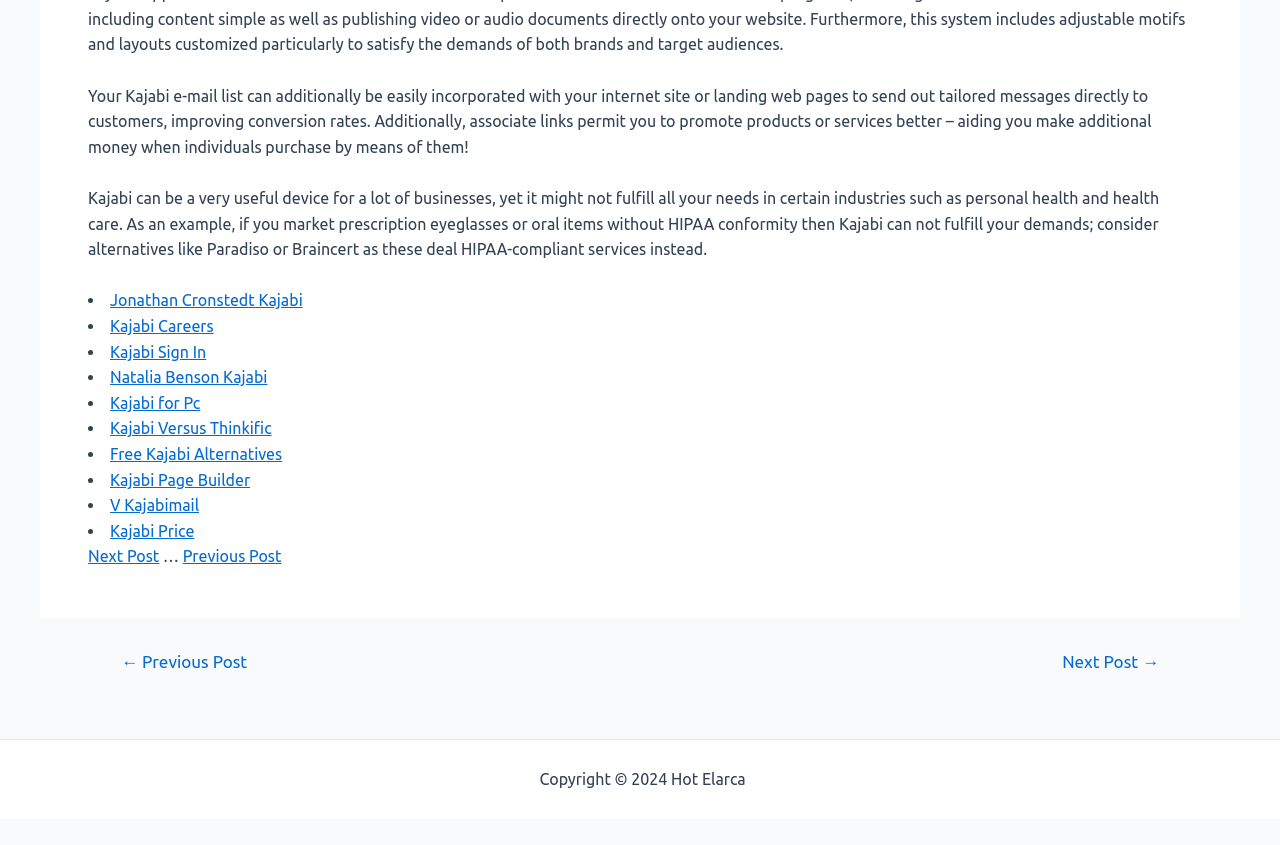Please provide a detailed answer to the question below based on the screenshot: 
How many list markers are there?

There are 9 list markers, each preceding a link, in the section with links to various Kajabi-related topics.